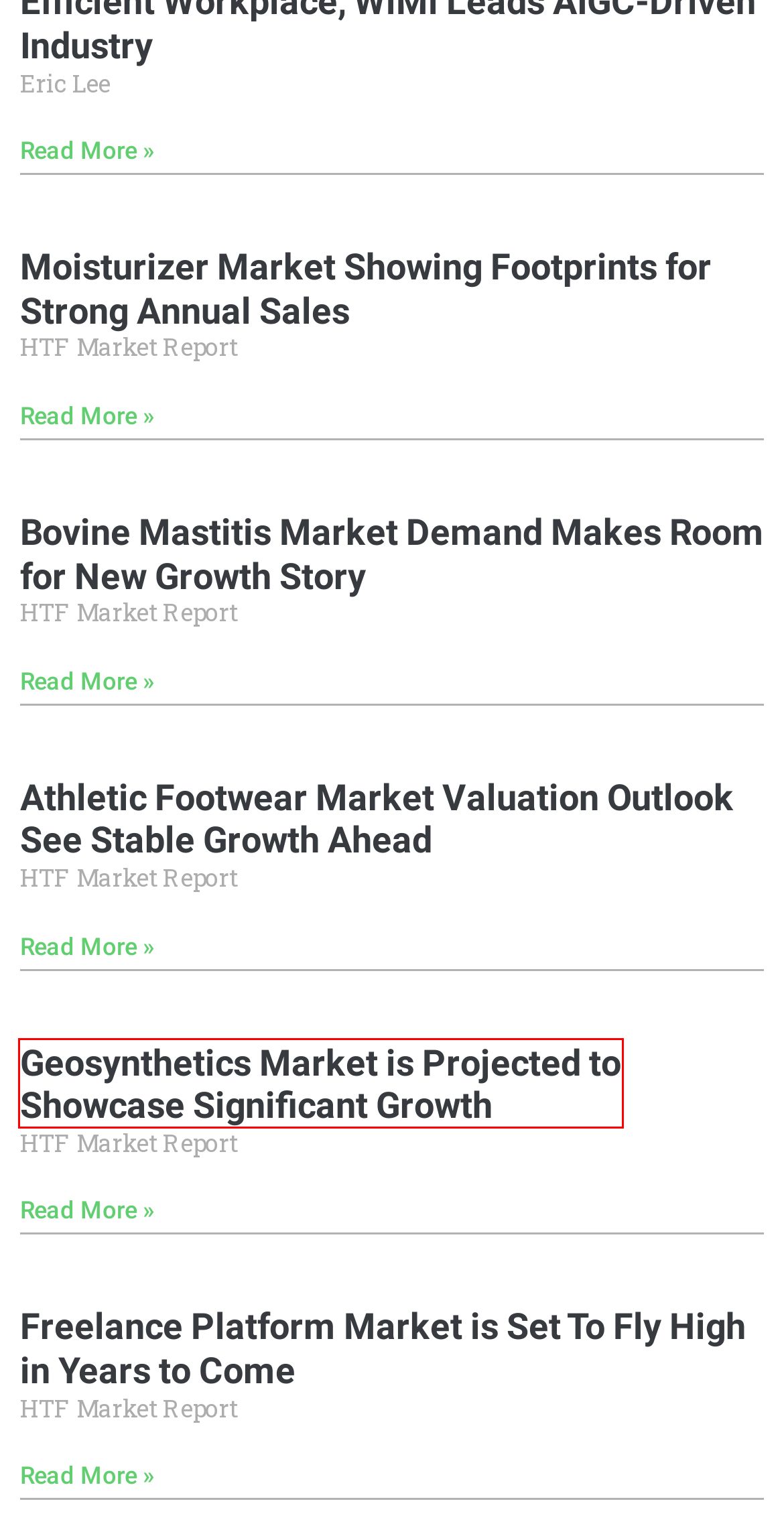You are provided with a screenshot of a webpage highlighting a UI element with a red bounding box. Choose the most suitable webpage description that matches the new page after clicking the element in the bounding box. Here are the candidates:
A. Disclaimer - Newstrail
B. Freelance Platform Market is Set To Fly High in Years to Come - Newstrail
C. Bovine Mastitis Market Demand Makes Room for New Growth Story - Newstrail
D. Geosynthetics Market is Projected to Showcase Significant Growth - Newstrail
E. Moisturizer Market Showing Footprints for Strong Annual Sales - Newstrail
F. Control Tower Market Growth Continue to Dominate: Flexport, GT Nexus, Kinaxis - Newstrail
G. Athletic Footwear Market Valuation Outlook See Stable Growth Ahead - Newstrail
H. Grow Any Business With Free Ad Credits And Coupons From Leading Ad Platforms - Newstrail

D